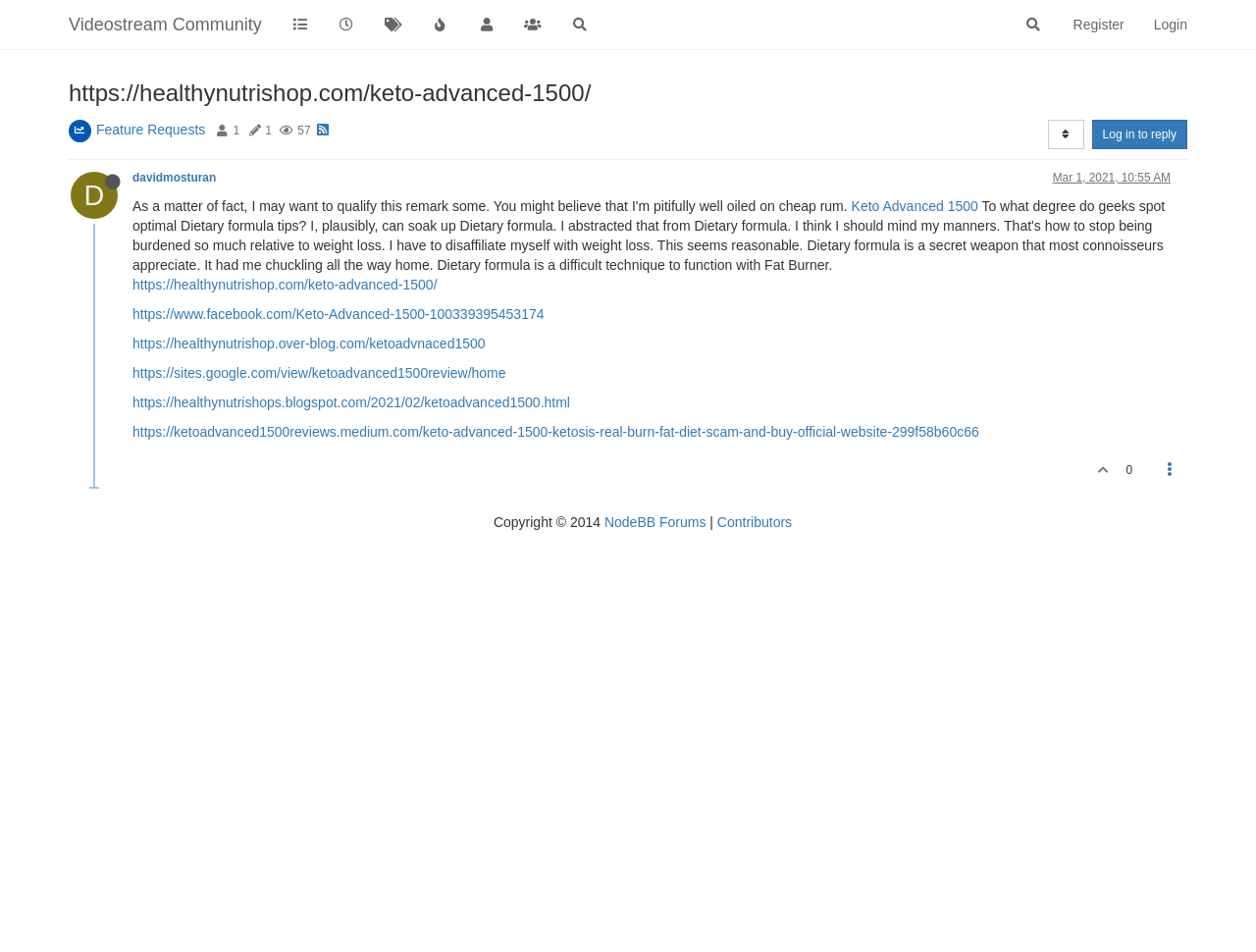Please locate the bounding box coordinates of the element that should be clicked to achieve the given instruction: "Reply to the post".

[0.869, 0.126, 0.945, 0.157]